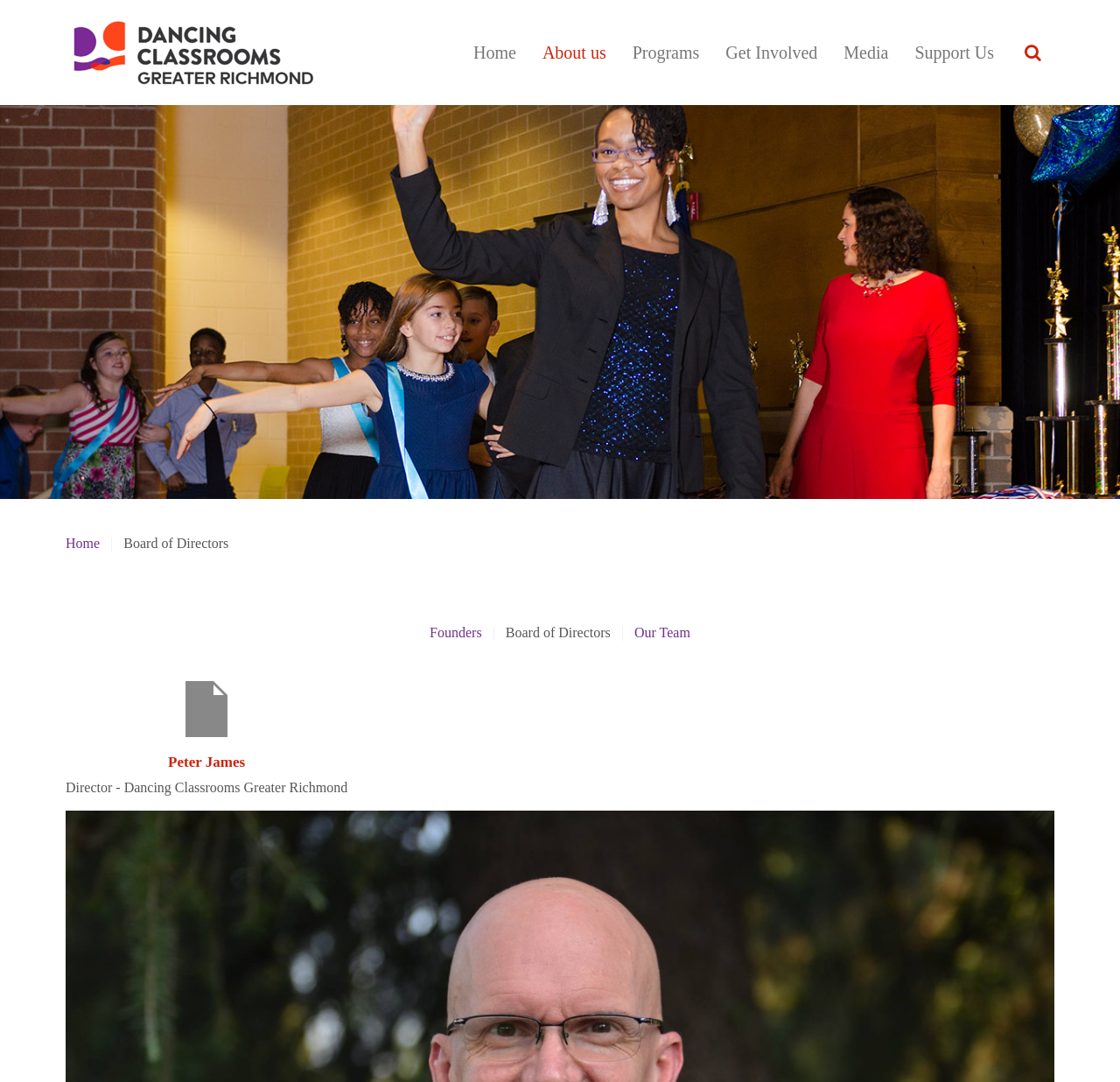Could you find the bounding box coordinates of the clickable area to complete this instruction: "Enter email address"?

None